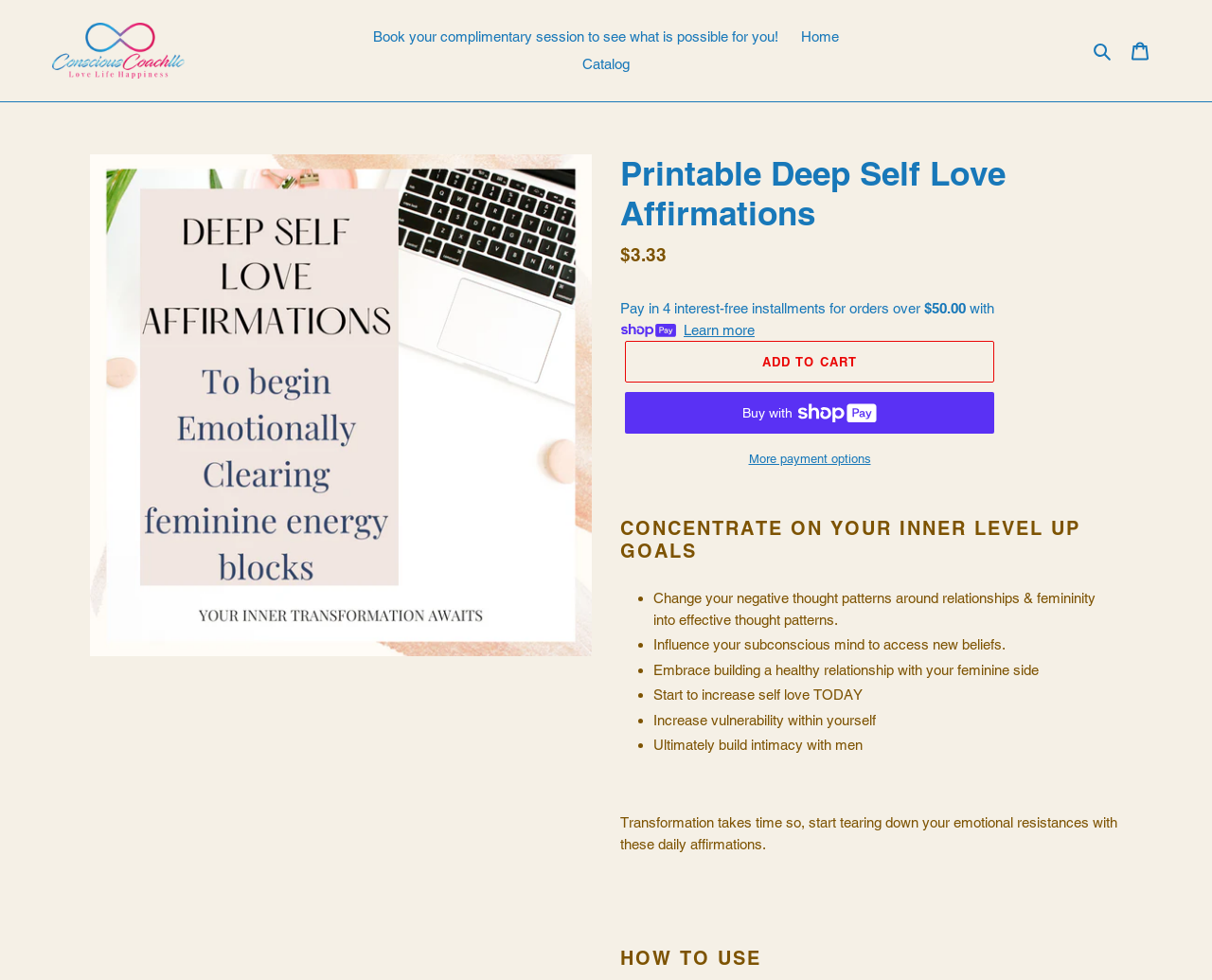Extract the text of the main heading from the webpage.

Printable Deep Self Love Affirmations